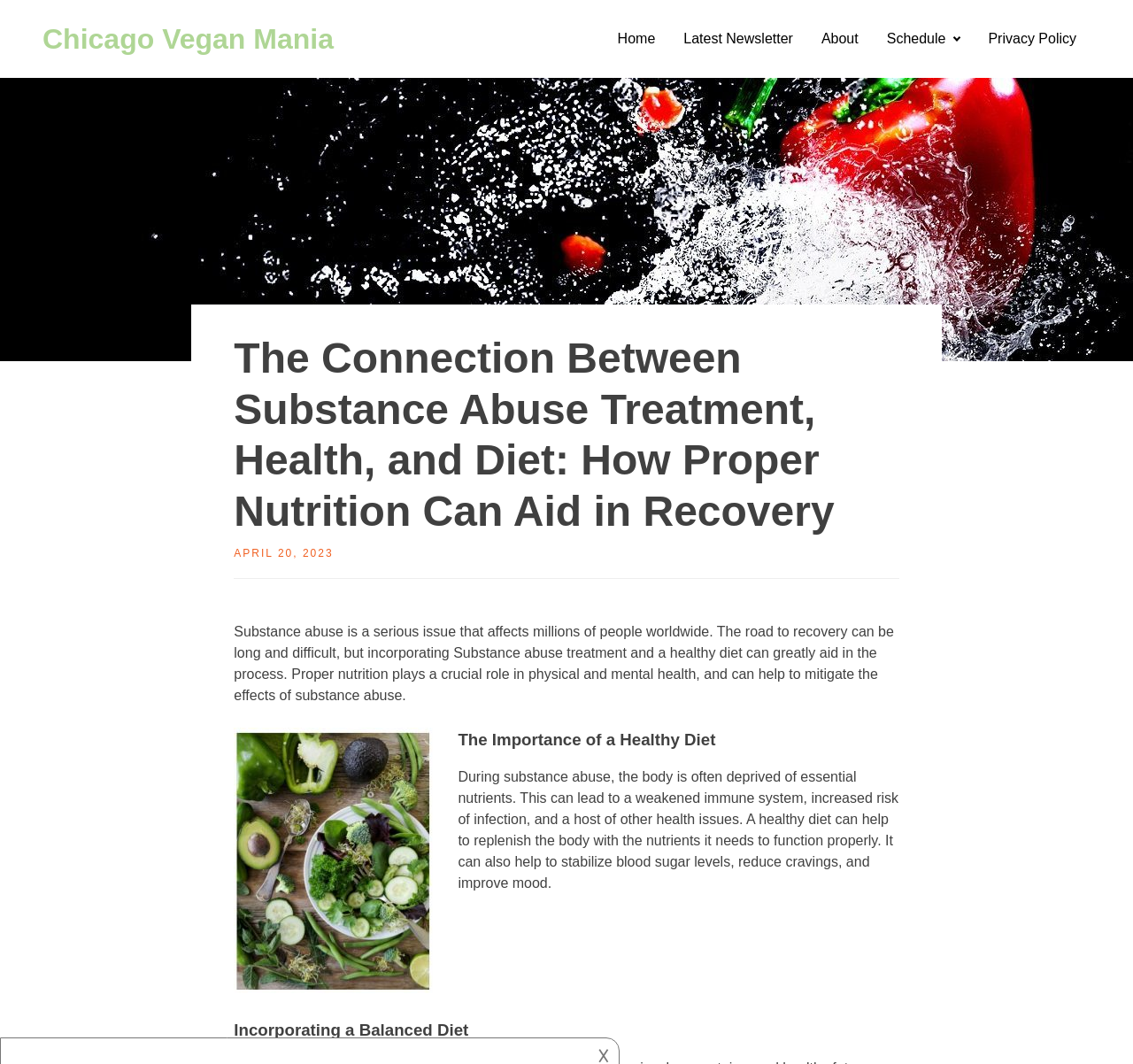Generate a comprehensive description of the contents of the webpage.

The webpage is about the connection between substance abuse treatment, health, and diet, with a focus on how proper nutrition can aid in recovery. At the top left of the page, there is a link to "Chicago Vegan Mania", and to the right of it, there are several links to other pages, including "Home", "Latest Newsletter", "About", "Schedule", and "Privacy Policy". 

Below these links, there is a large banner that spans the entire width of the page, containing a figure with no description. Within this banner, there is a header section that takes up most of the width, with a heading that displays the title of the webpage. Below the title, there is a link to the date "APRIL 20, 2023". 

The main content of the page starts below the banner, with a paragraph of text that explains the importance of incorporating substance abuse treatment and a healthy diet into the recovery process. This text is followed by a heading that reads "The Importance of a Healthy Diet", and then another paragraph of text that discusses the effects of substance abuse on the body and how a healthy diet can help to replenish essential nutrients. 

Further down the page, there is another heading that reads "Incorporating a Balanced Diet", but there is no accompanying text. Overall, the page has a clear structure, with headings and paragraphs of text that provide information on the topic of substance abuse treatment and healthy diet.